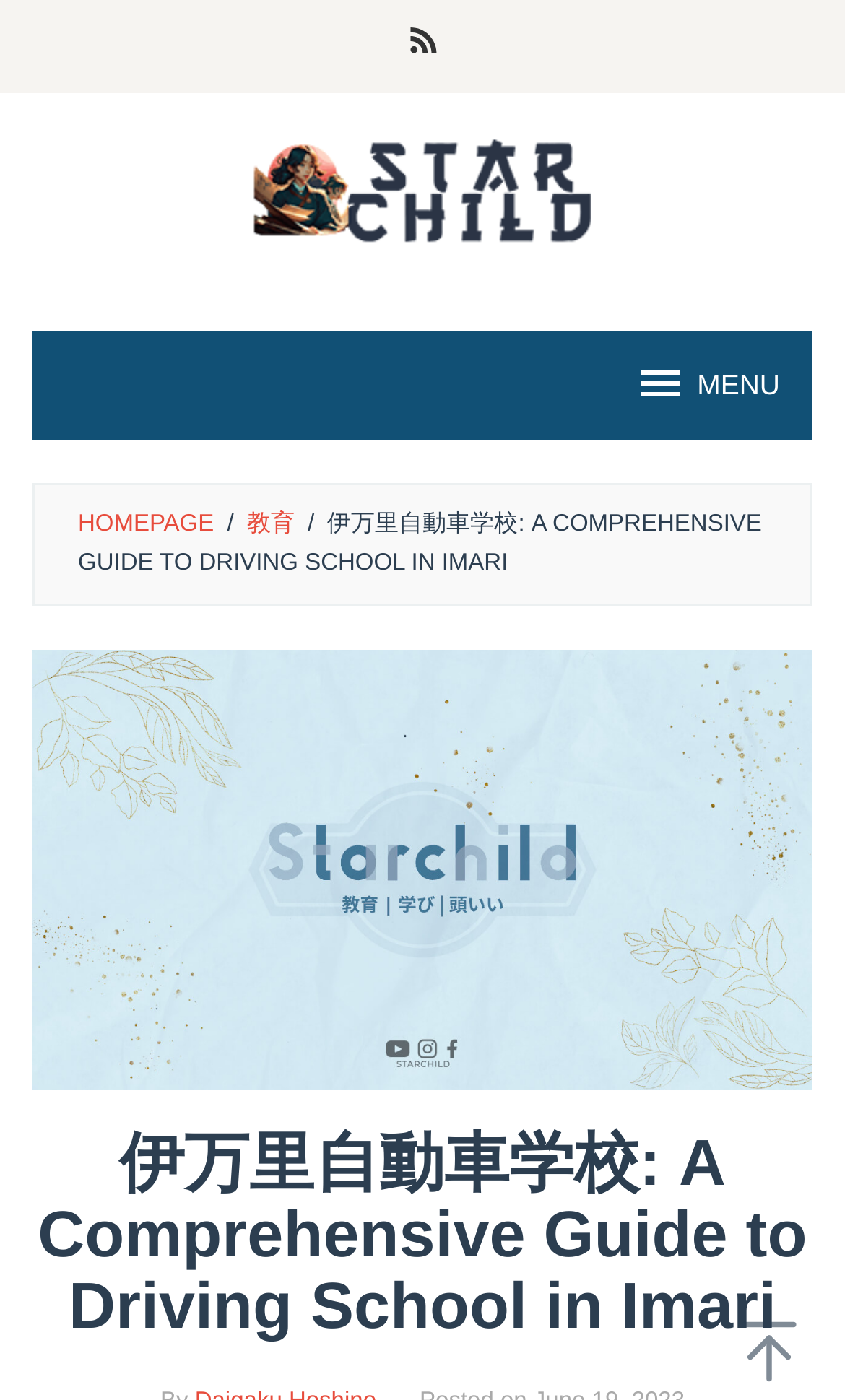What is the text of the first link on the top?
Based on the screenshot, answer the question with a single word or phrase.

RSS